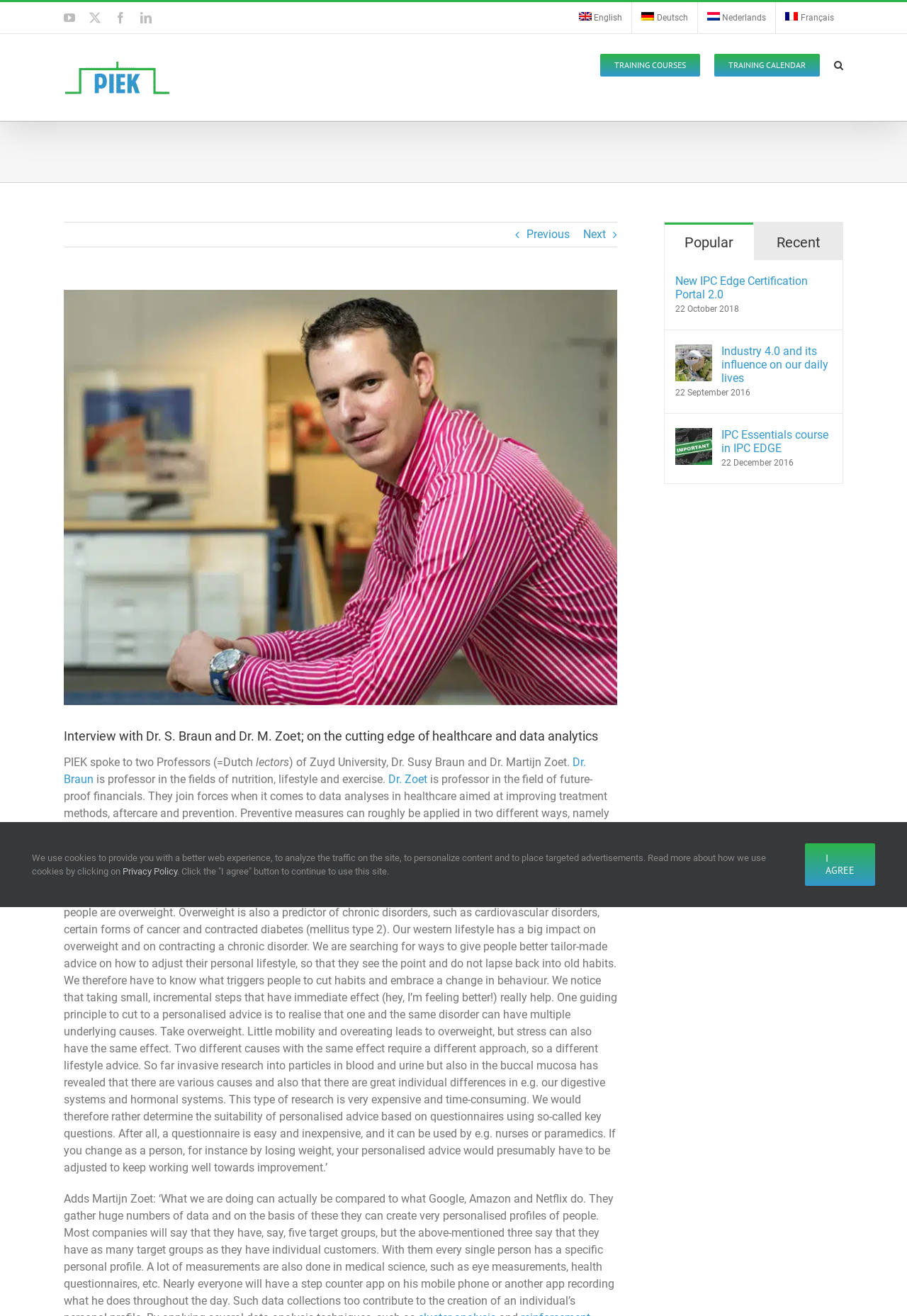From the webpage screenshot, predict the bounding box of the UI element that matches this description: "Go to Top".

[0.904, 0.67, 0.941, 0.689]